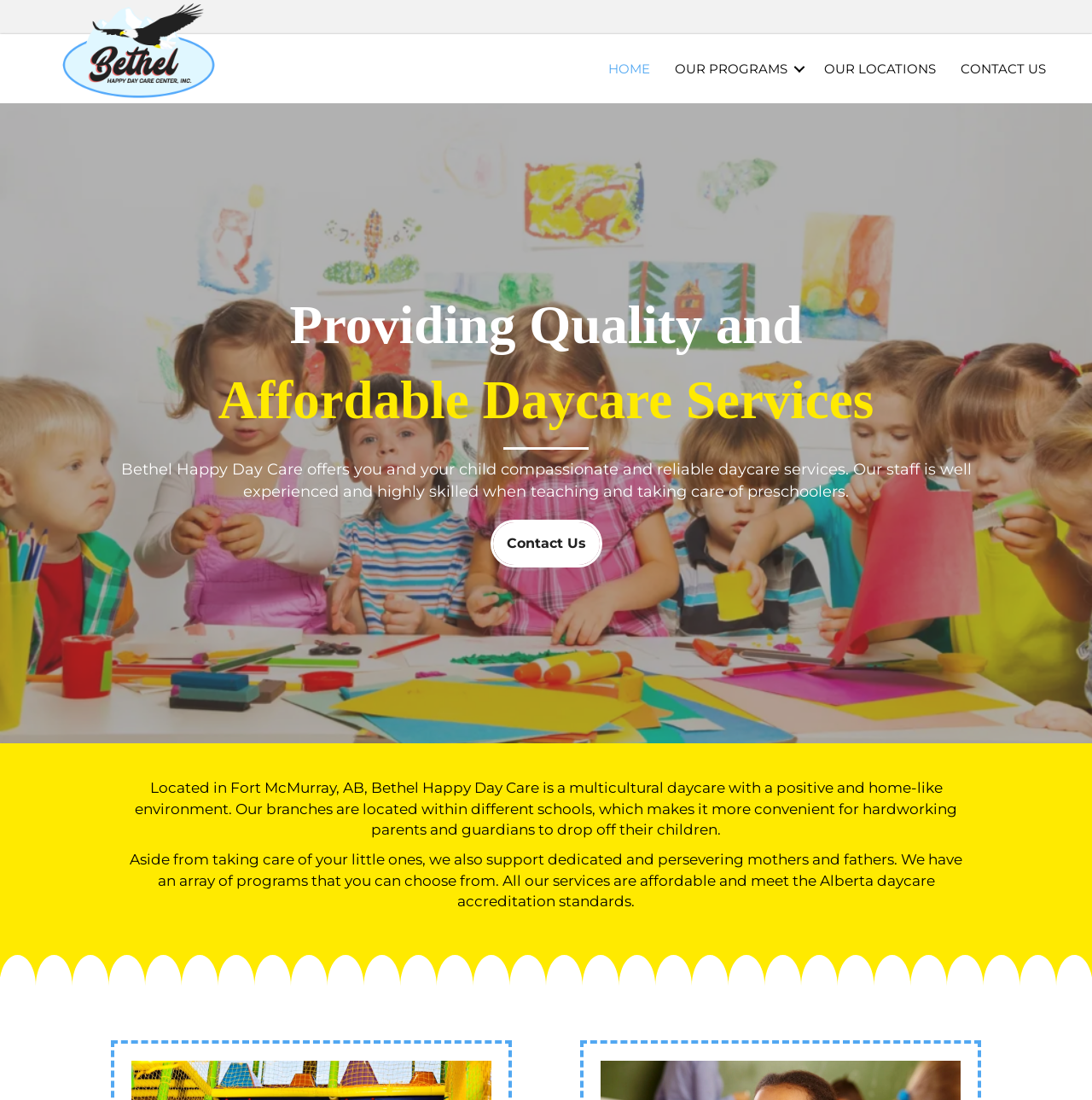Respond to the question below with a single word or phrase: What type of environment does Bethel Happy Day Care provide?

home-like